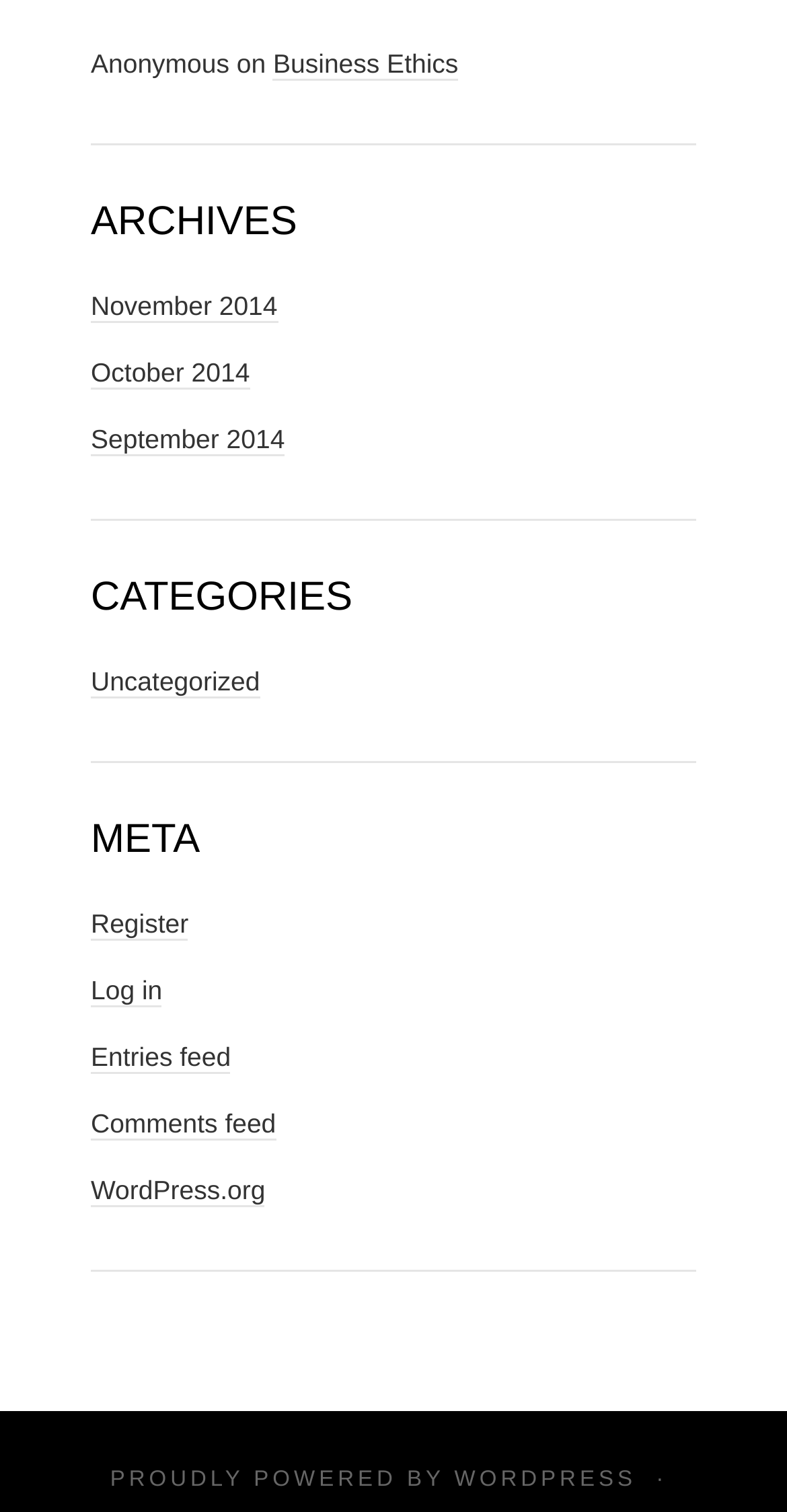Give a one-word or short-phrase answer to the following question: 
How many feeds are listed?

2